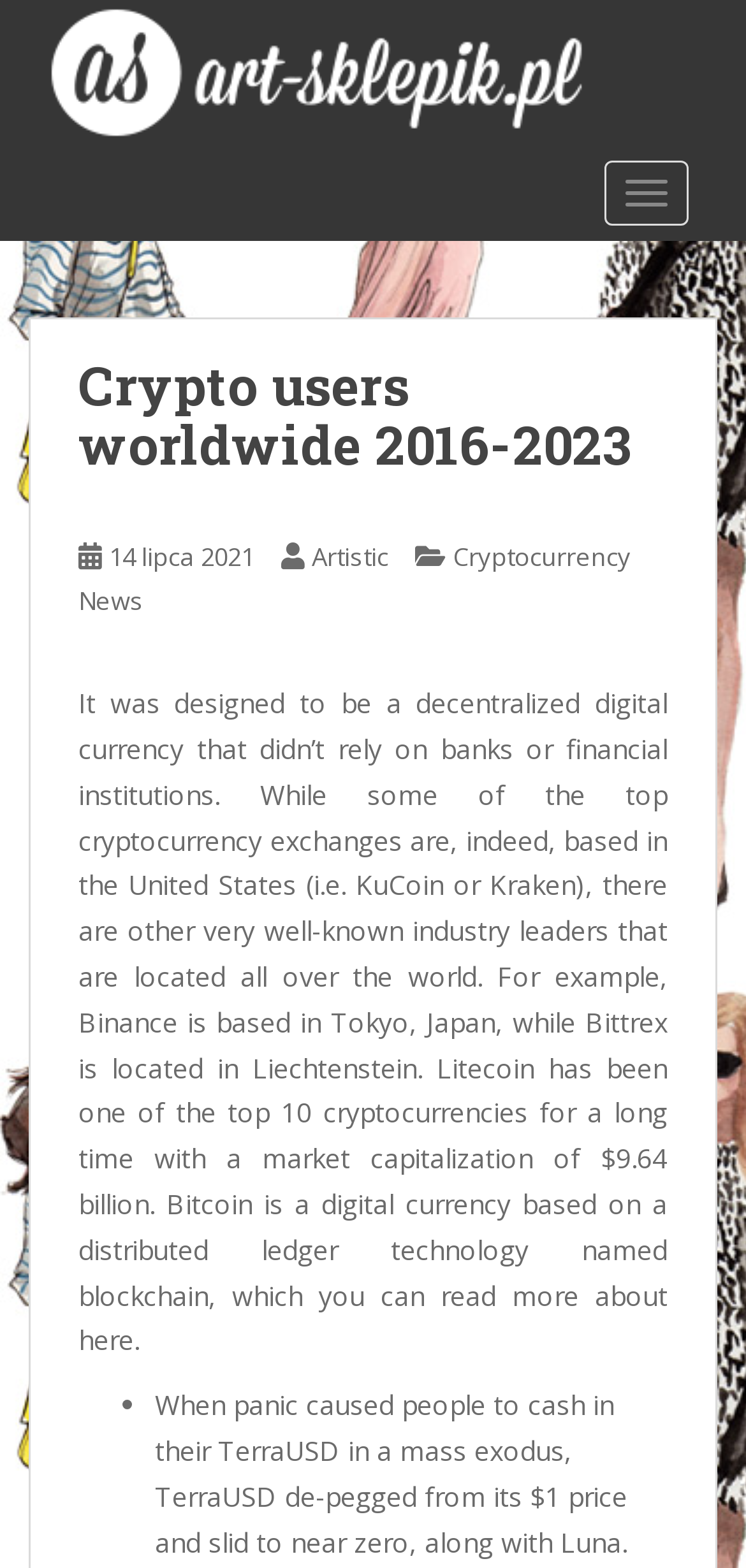Please look at the image and answer the question with a detailed explanation: What is the name of the technology behind Bitcoin?

The webpage mentions that Bitcoin is a digital currency based on a distributed ledger technology named blockchain, which is a key concept in the cryptocurrency space.